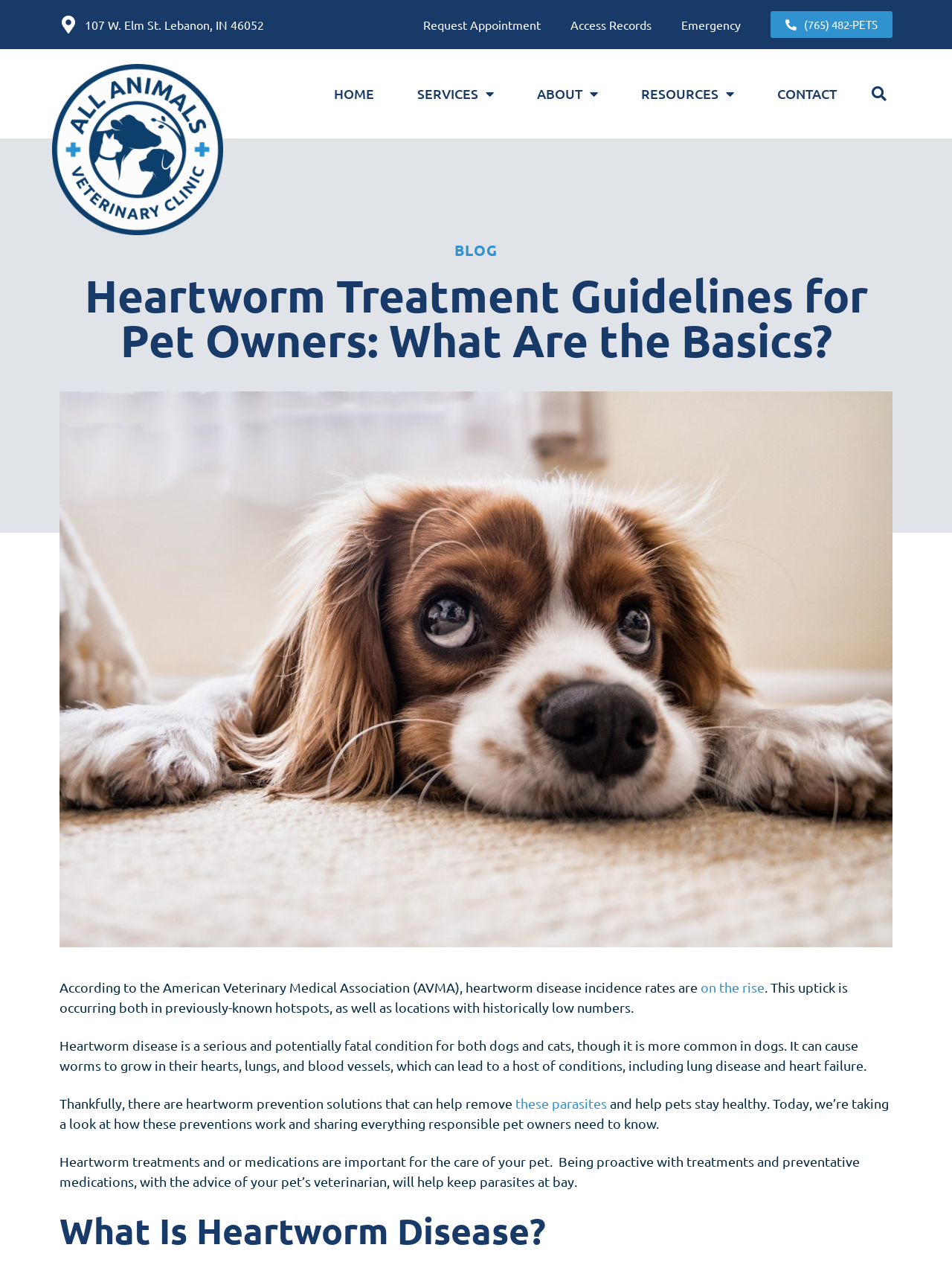Highlight the bounding box coordinates of the element that should be clicked to carry out the following instruction: "Learn more about 'heartworm disease'". The coordinates must be given as four float numbers ranging from 0 to 1, i.e., [left, top, right, bottom].

[0.062, 0.956, 0.938, 0.99]